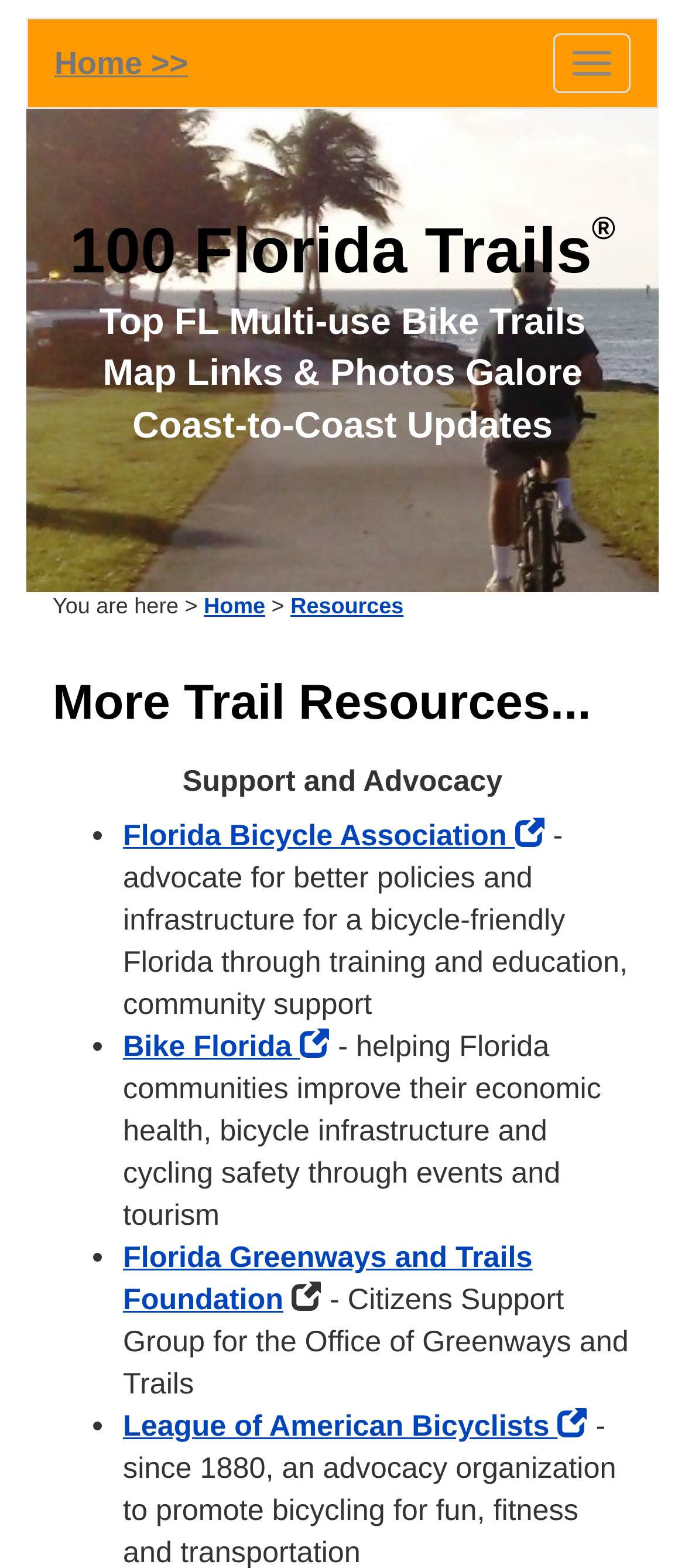What type of trails are featured on this website?
Refer to the image and offer an in-depth and detailed answer to the question.

I inferred the answer by analyzing the text elements on the webpage. The presence of text elements like 'Top FL Multi-use Bike Trails', 'Map Links & Photos Galore', and 'Coast-to-Coast Updates' suggests that the website is focused on bike trails.